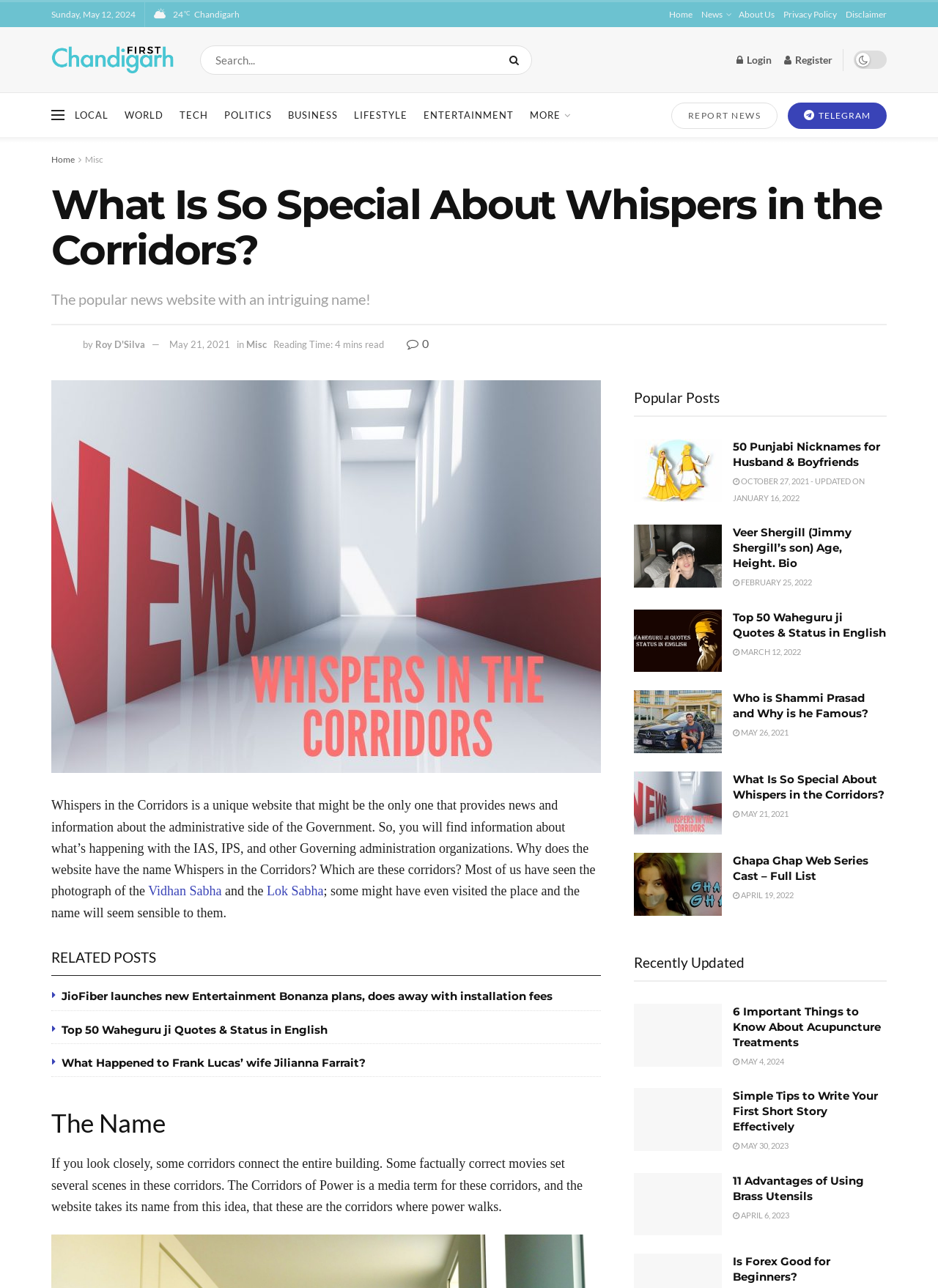Refer to the image and provide an in-depth answer to the question:
How many categories are listed under the 'LOCAL' section?

Under the 'LOCAL' section, there are 6 categories listed, which are 'LOCAL', 'WORLD', 'TECH', 'POLITICS', 'BUSINESS', and 'LIFESTYLE'.